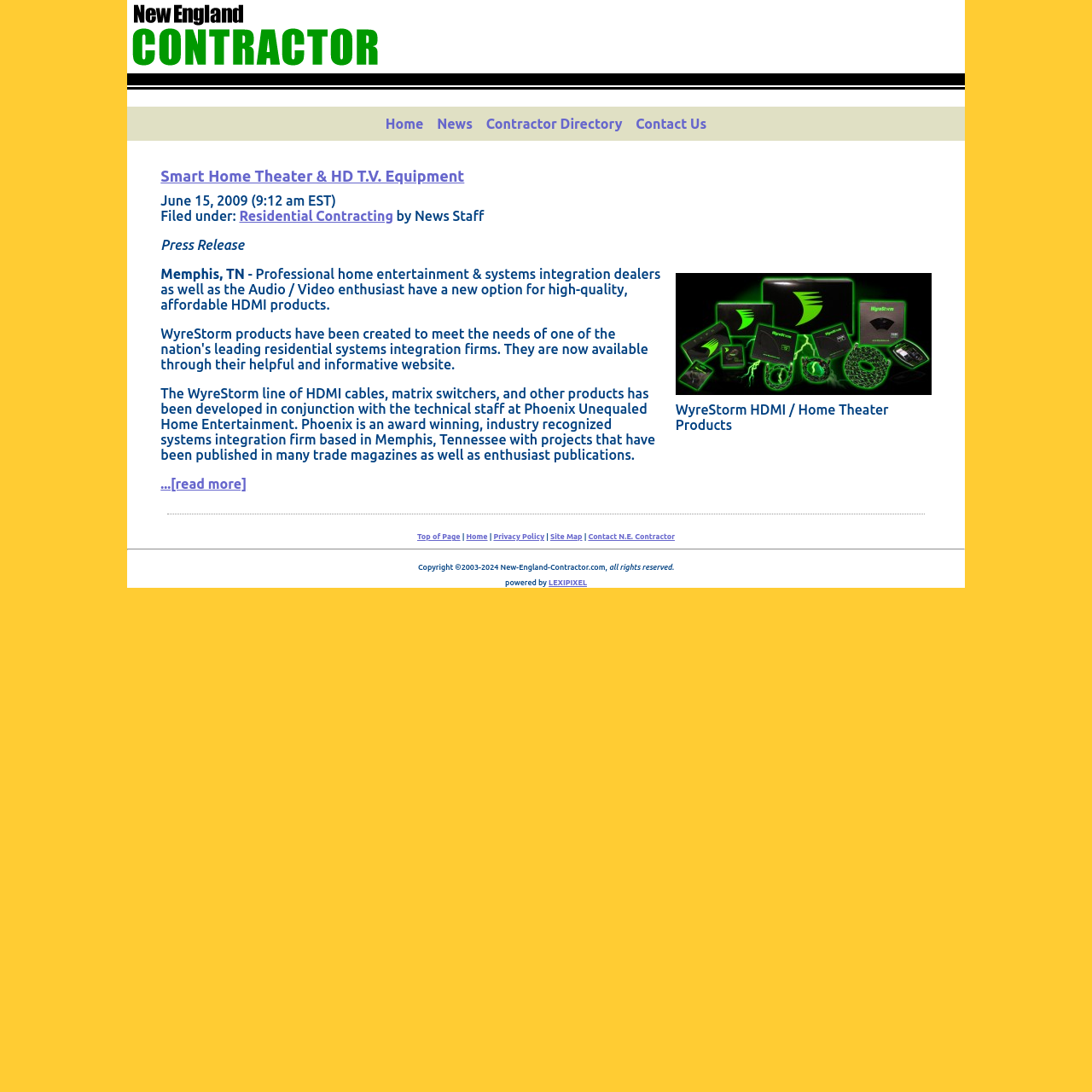What is the company mentioned in the article?
Can you provide a detailed and comprehensive answer to the question?

I found the company mentioned in the article by looking at the link element that says 'WyreStorm HDMI / Home Theater Products', which is located in the article content.